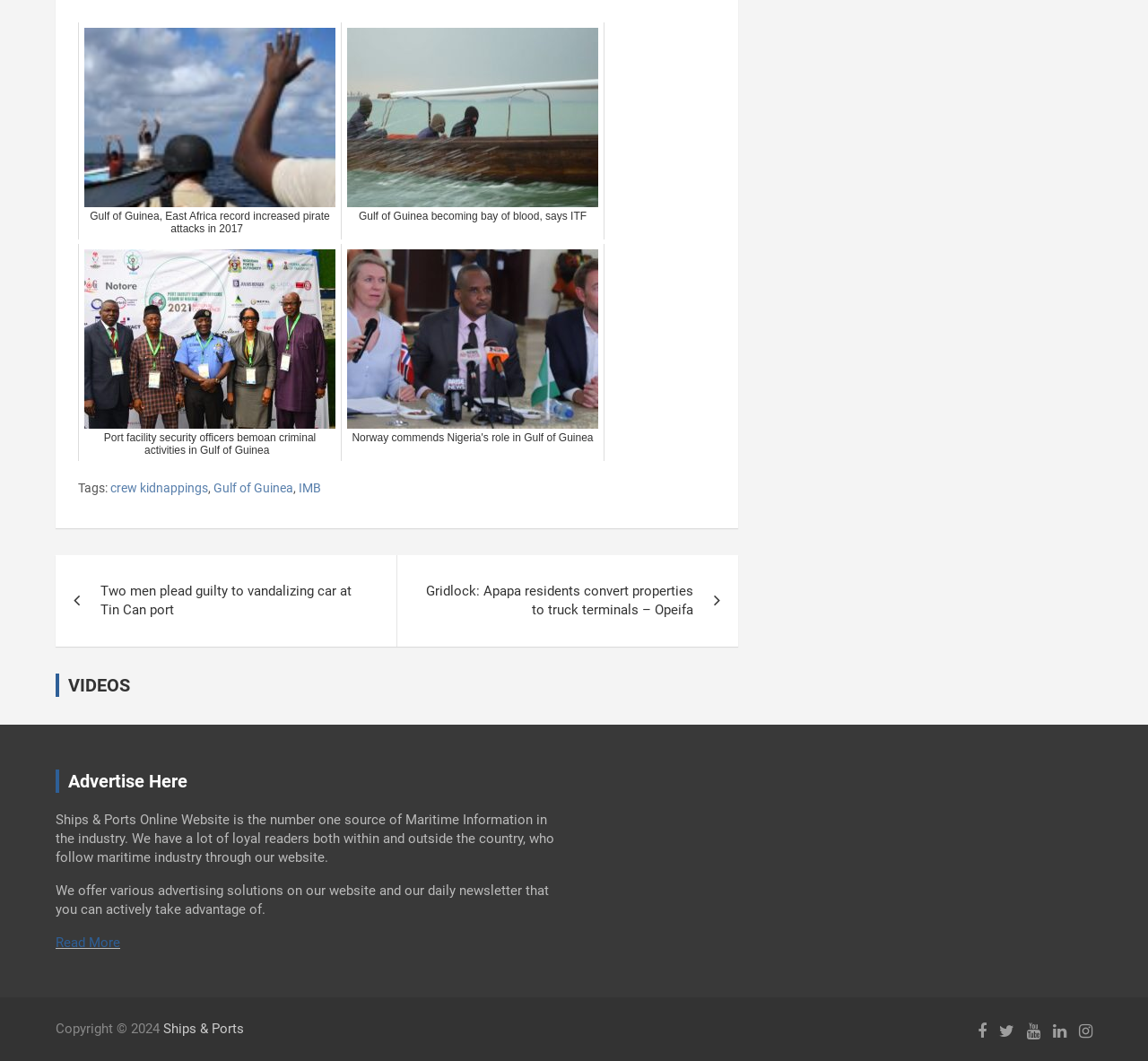How many social media links are there?
Based on the visual details in the image, please answer the question thoroughly.

I counted the social media links at the bottom of the page and found 5 links: , , , , and , which represent different social media platforms.